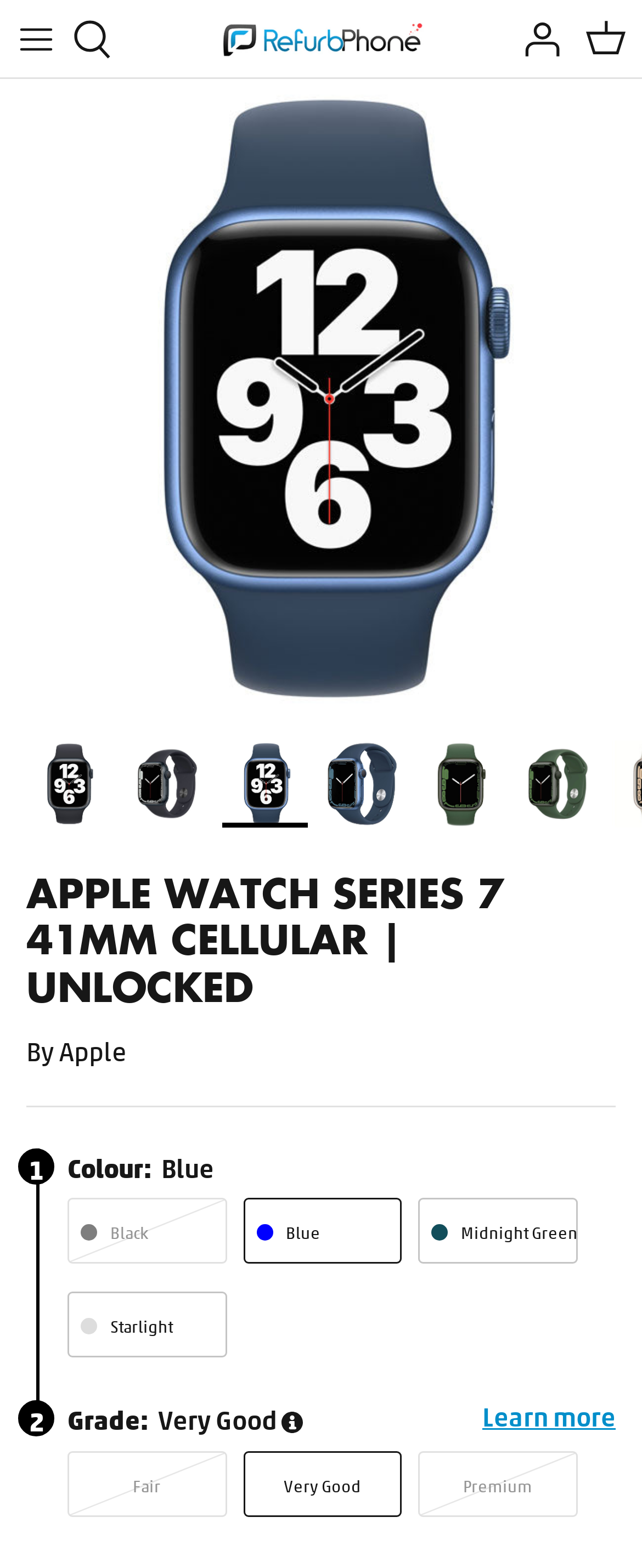Give an extensive and precise description of the webpage.

This webpage is about Apple Watch Series 7 41mm Cellular, specifically the refurbished model. At the top left corner, there is a toggle menu button with an accompanying image. Next to it, there are several links, including "RefurbPhone" and "Account", each with its own image. 

Below these links, there is a section with a heading "APPLE WATCH SERIES 7 41MM CELLULAR | UNLOCKED" in a prominent font. Underneath, there is a line of text "By Apple" and a horizontal separator line. 

The main content of the page is divided into sections. The first section displays the product name "Apple Watch Series 7 41mm GPS + Cellular Aluminium (Unlocked) - RefurbPhone" with an accompanying image. There are also several links to other product options, such as different colors and grades. 

The color options are listed as links, including "Black", "Blue", "Midnight Green", and "Starlight". The grade options are also listed as links, including "Fair", "Very Good", and "Premium Refurbished". There is an image next to the "Very Good" grade option. 

At the bottom of the page, there is a "Learn more" link. Throughout the page, there are several images, but no prominent banners or advertisements. The overall layout is organized, with clear headings and concise text.